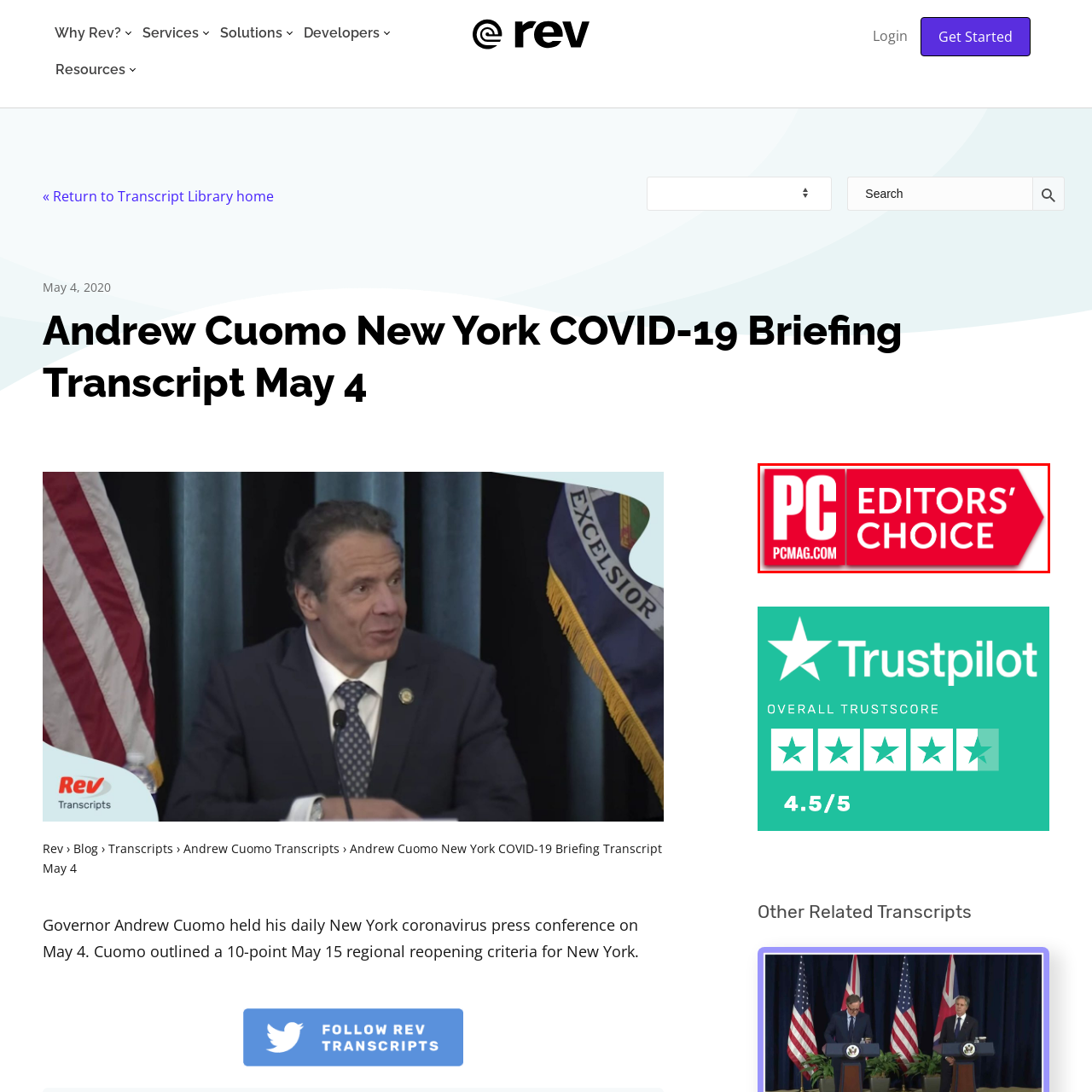Inspect the section highlighted in the red box, What does the logo signify? 
Answer using a single word or phrase.

Quality and reliability